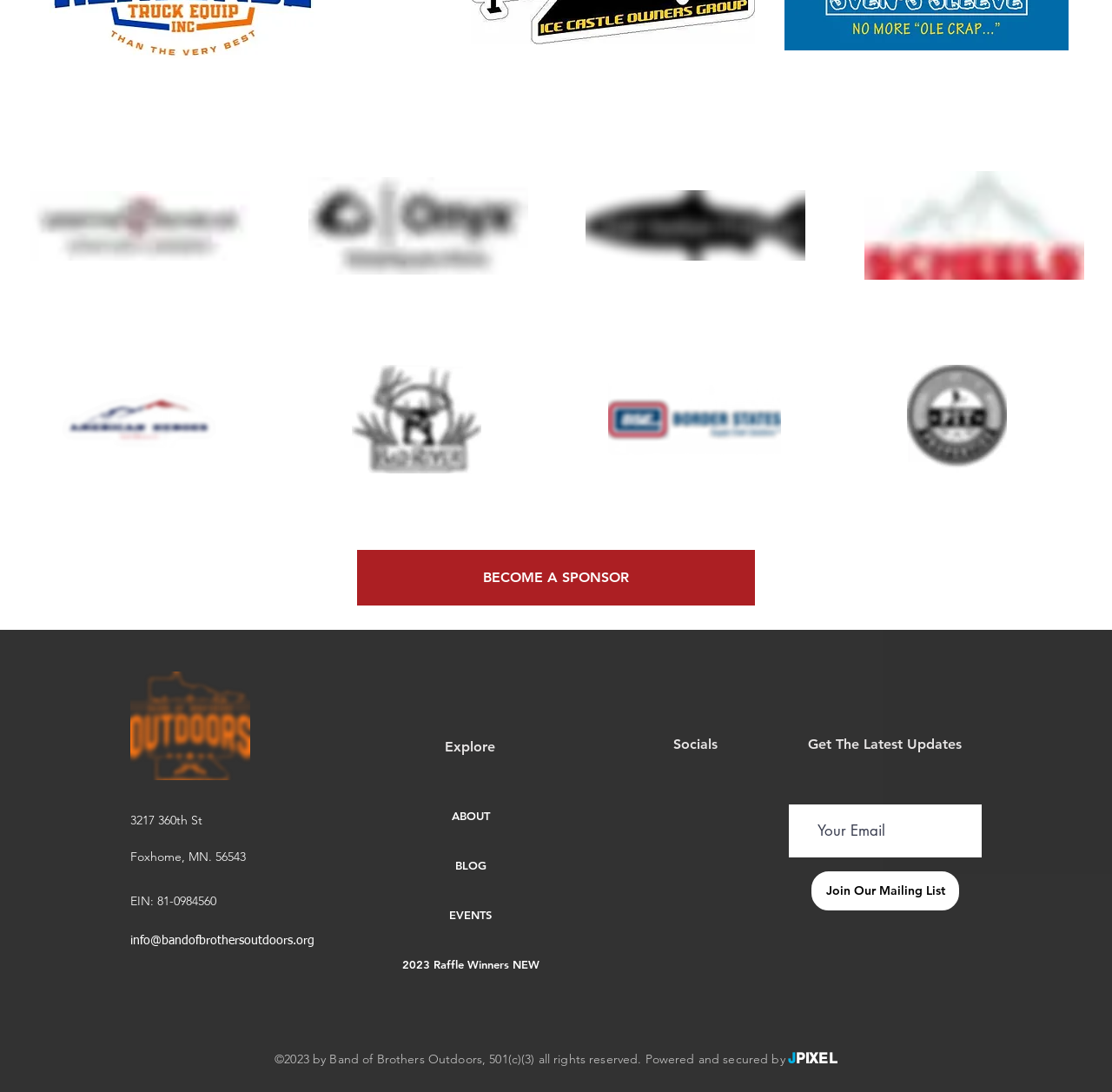Find the bounding box coordinates corresponding to the UI element with the description: "aria-label="Your Email" name="email" placeholder="Your Email"". The coordinates should be formatted as [left, top, right, bottom], with values as floats between 0 and 1.

[0.709, 0.737, 0.883, 0.785]